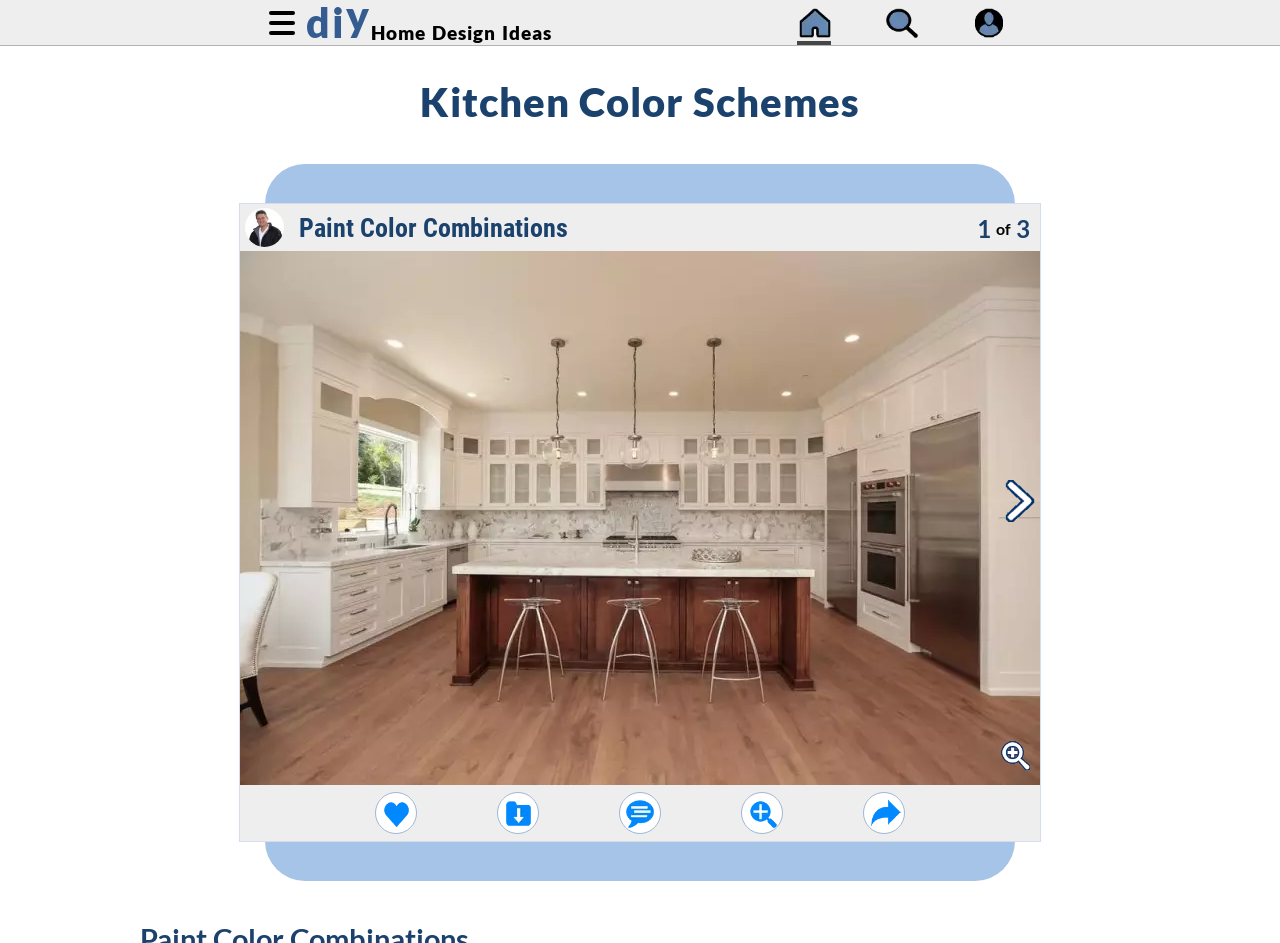Provide a single word or phrase answer to the question: 
How many navigation buttons are on the top right?

3